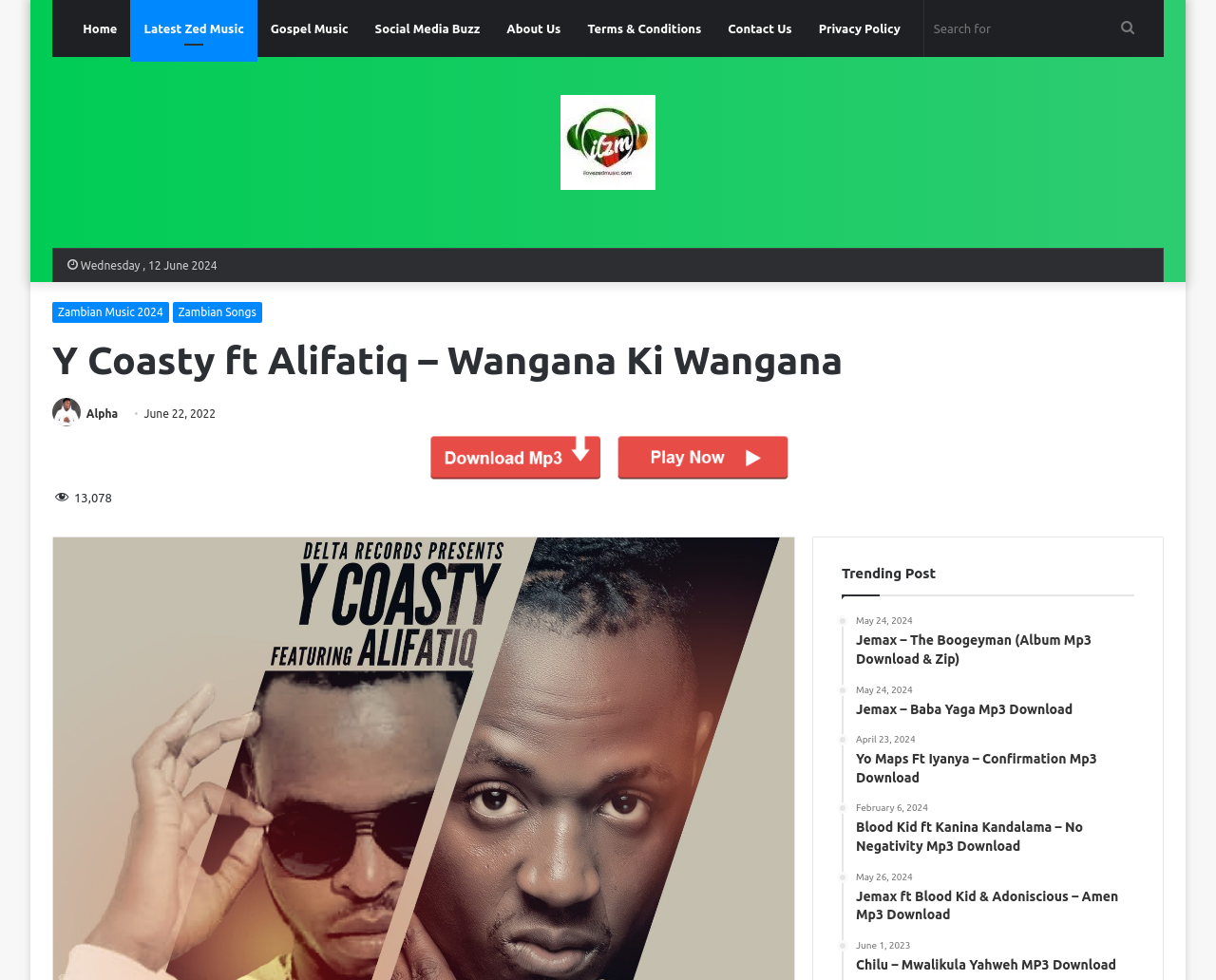Please specify the coordinates of the bounding box for the element that should be clicked to carry out this instruction: "Visit Zambian Music 2024 page". The coordinates must be four float numbers between 0 and 1, formatted as [left, top, right, bottom].

[0.043, 0.308, 0.139, 0.33]